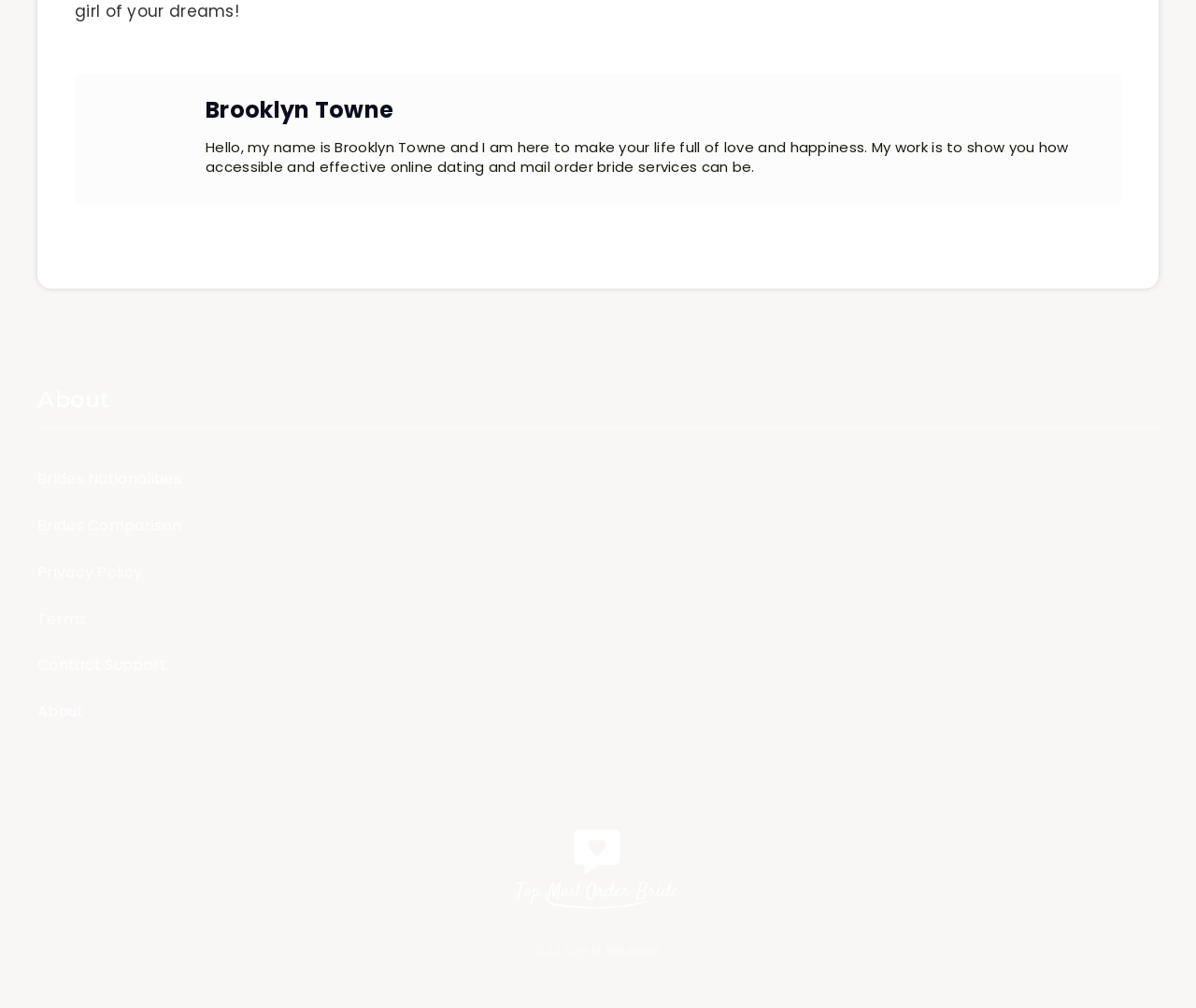Please identify the bounding box coordinates of where to click in order to follow the instruction: "Read about the author".

[0.172, 0.136, 0.894, 0.175]